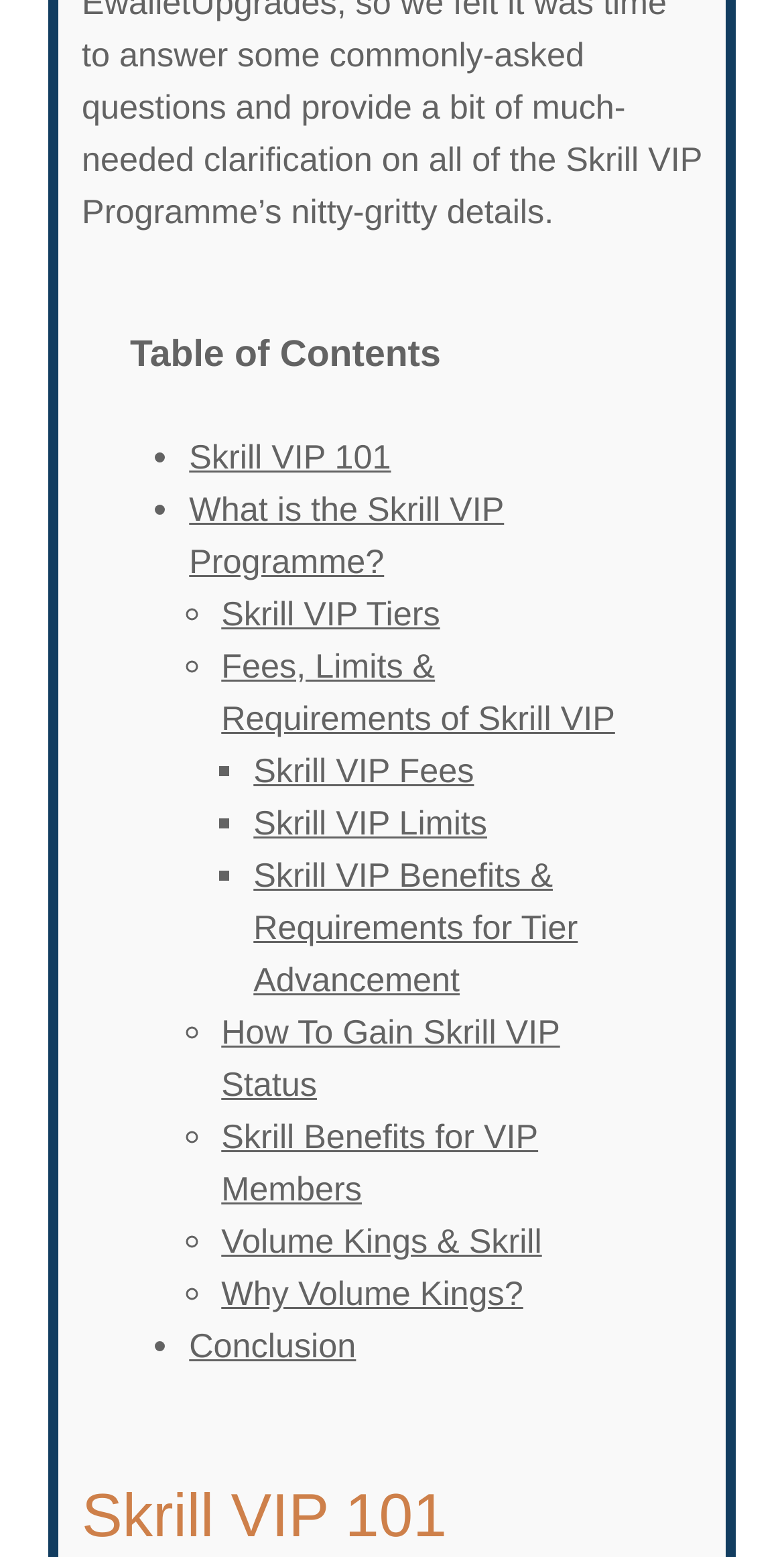Determine the bounding box coordinates of the clickable element necessary to fulfill the instruction: "Read 'What is the Skrill VIP Programme?'". Provide the coordinates as four float numbers within the 0 to 1 range, i.e., [left, top, right, bottom].

[0.241, 0.315, 0.643, 0.373]